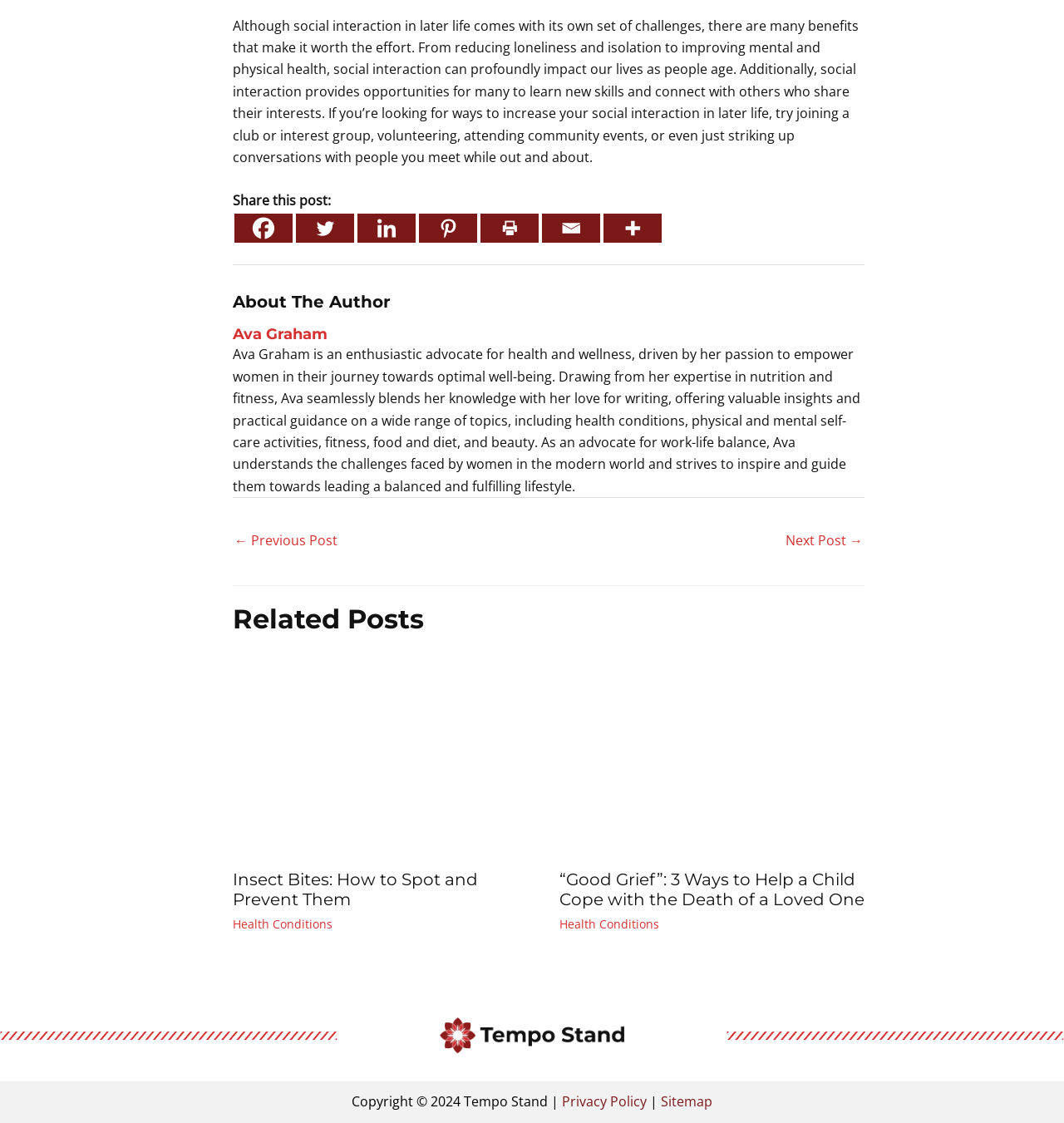Given the description aria-label="Print" title="Print", predict the bounding box coordinates of the UI element. Ensure the coordinates are in the format (top-left x, top-left y, bottom-right x, bottom-right y) and all values are between 0 and 1.

[0.452, 0.19, 0.506, 0.216]